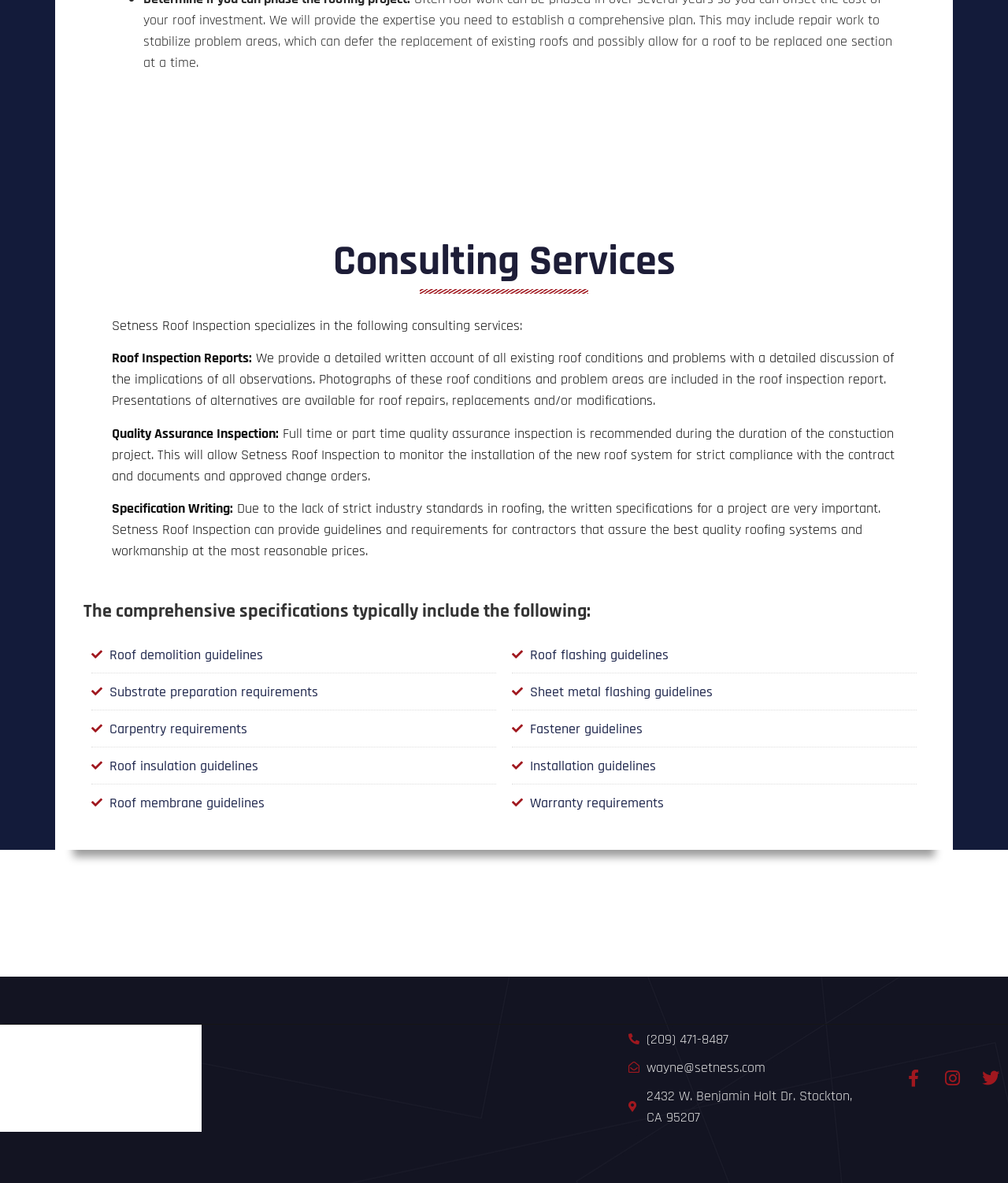Respond to the question below with a single word or phrase:
What is included in the roof inspection report?

Written account, photographs